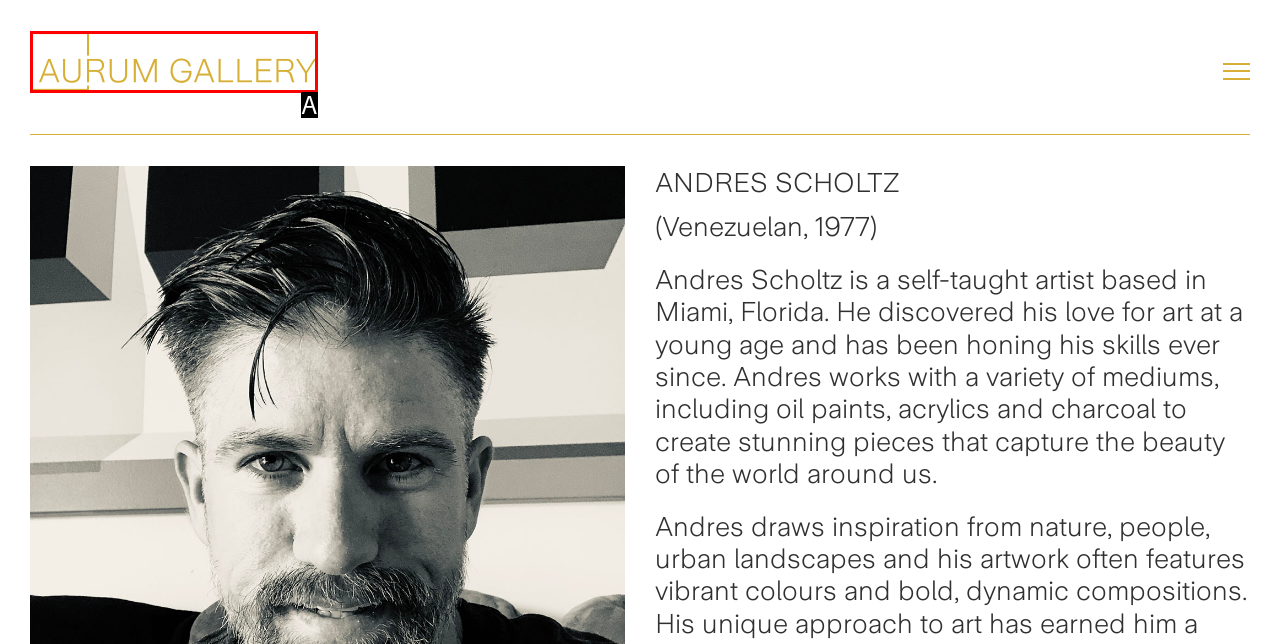Match the following description to the correct HTML element: alt="Aurum Gallery Logo" Indicate your choice by providing the letter.

A